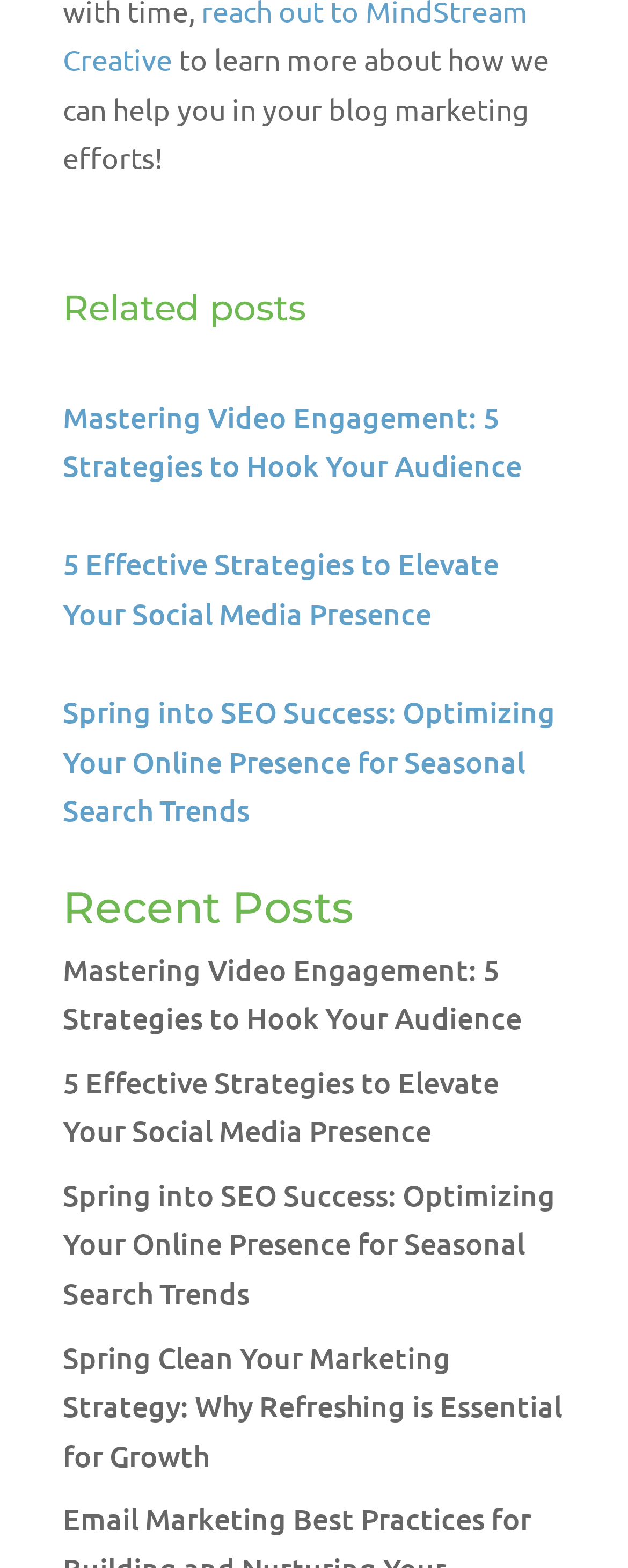Give a one-word or short-phrase answer to the following question: 
How many headings are there on the webpage?

2